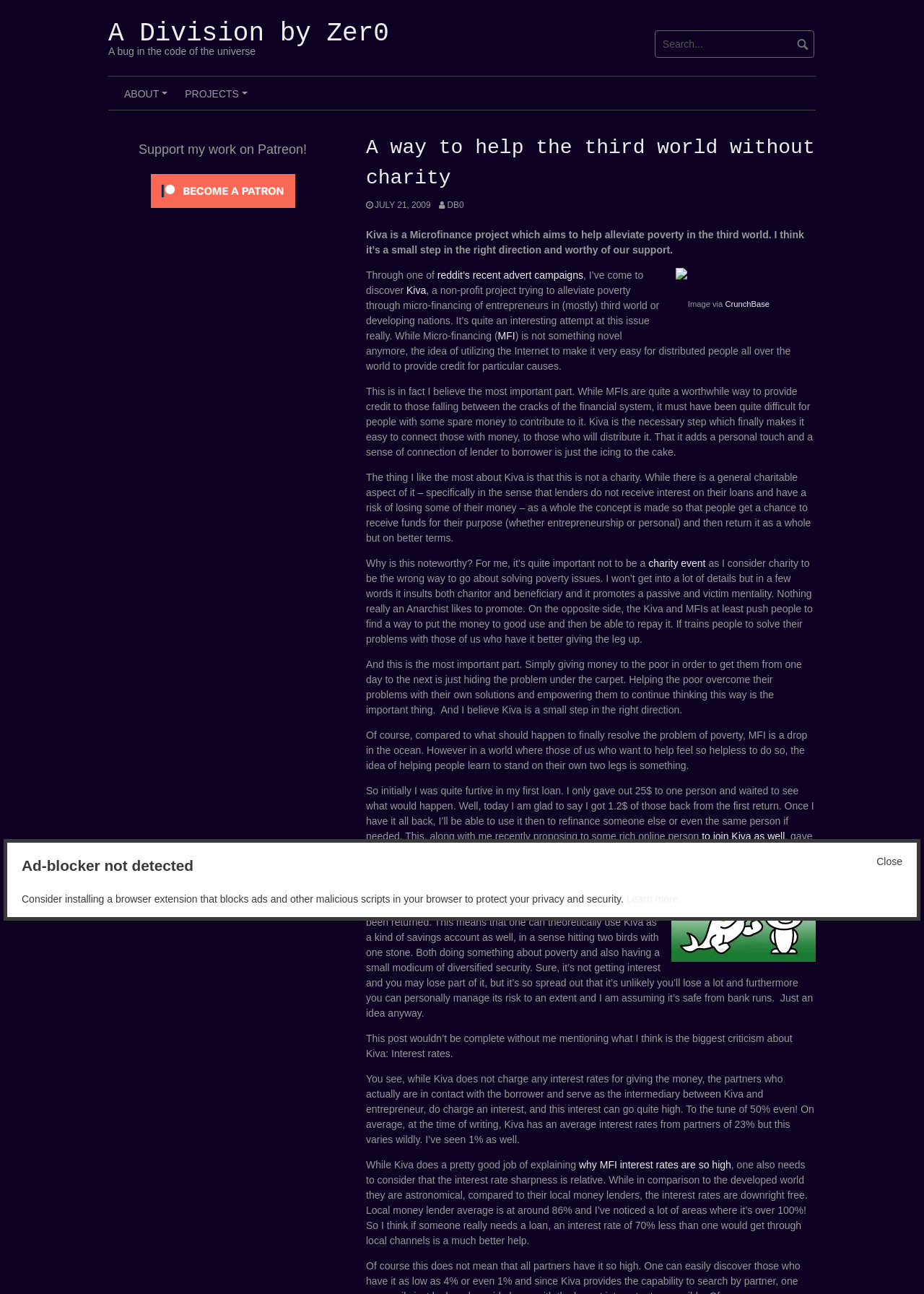Identify the bounding box coordinates for the UI element described as follows: to join Kiva as well. Use the format (top-left x, top-left y, bottom-right x, bottom-right y) and ensure all values are floating point numbers between 0 and 1.

[0.759, 0.642, 0.849, 0.651]